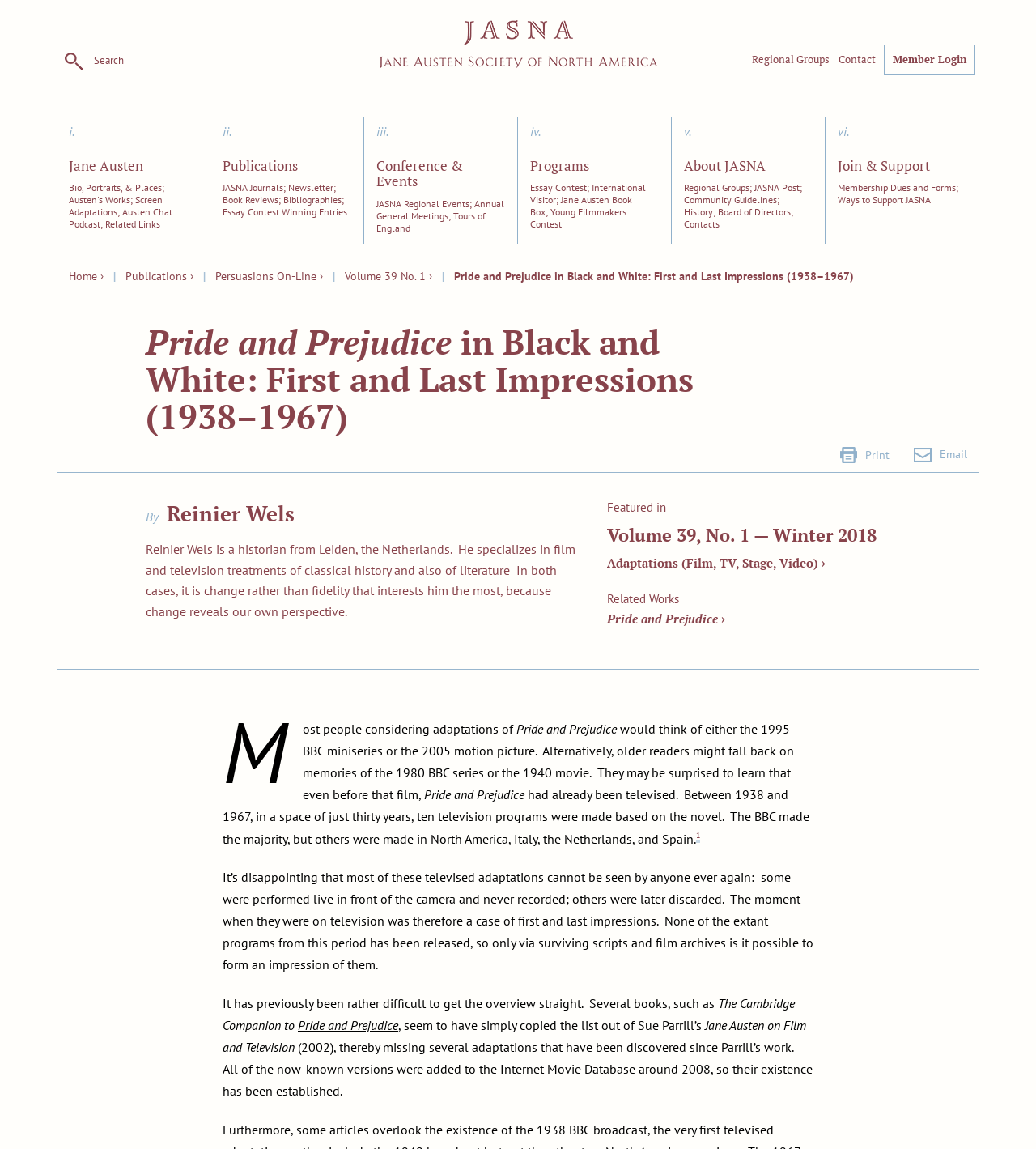Locate the bounding box coordinates of the element you need to click to accomplish the task described by this instruction: "Go to Regional Groups".

[0.726, 0.047, 0.801, 0.058]